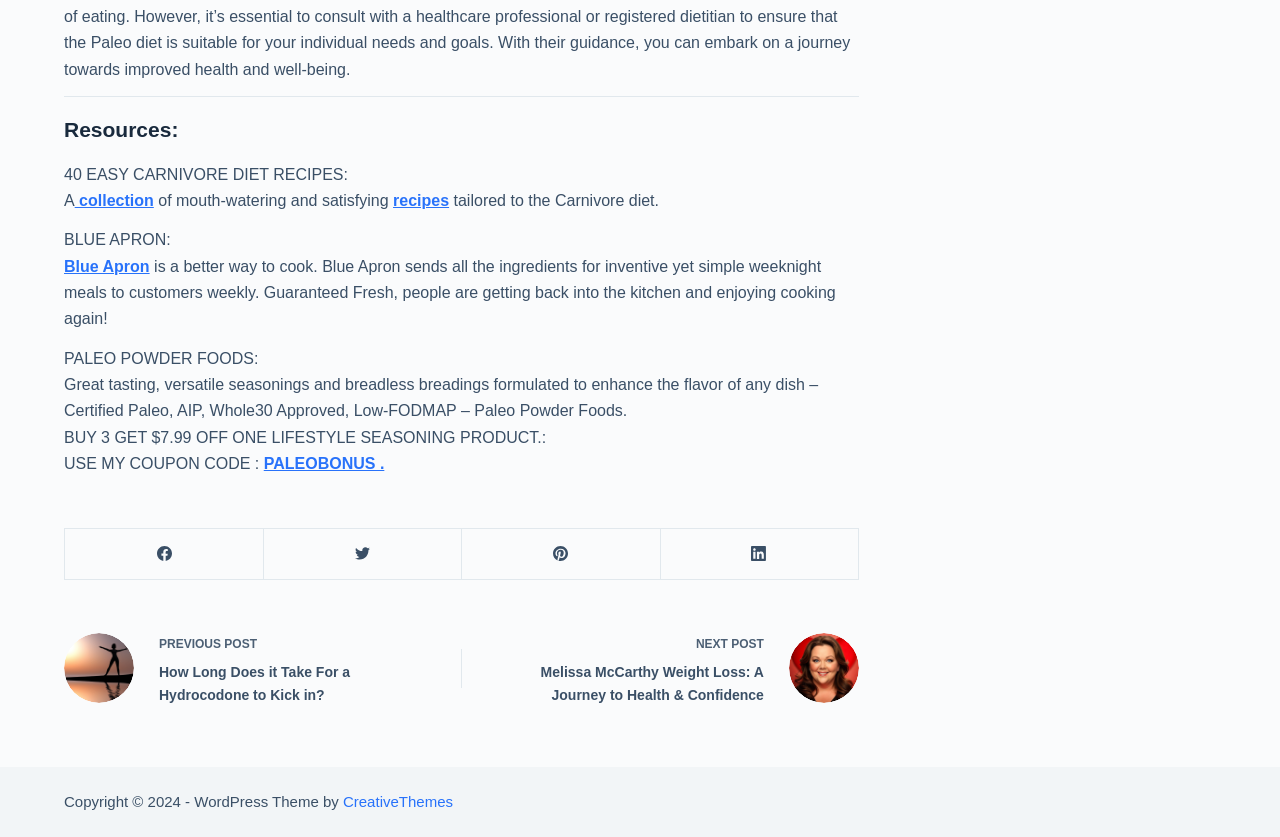Pinpoint the bounding box coordinates of the element that must be clicked to accomplish the following instruction: "Get the 'PALEOBONUS' coupon code". The coordinates should be in the format of four float numbers between 0 and 1, i.e., [left, top, right, bottom].

[0.206, 0.544, 0.3, 0.564]